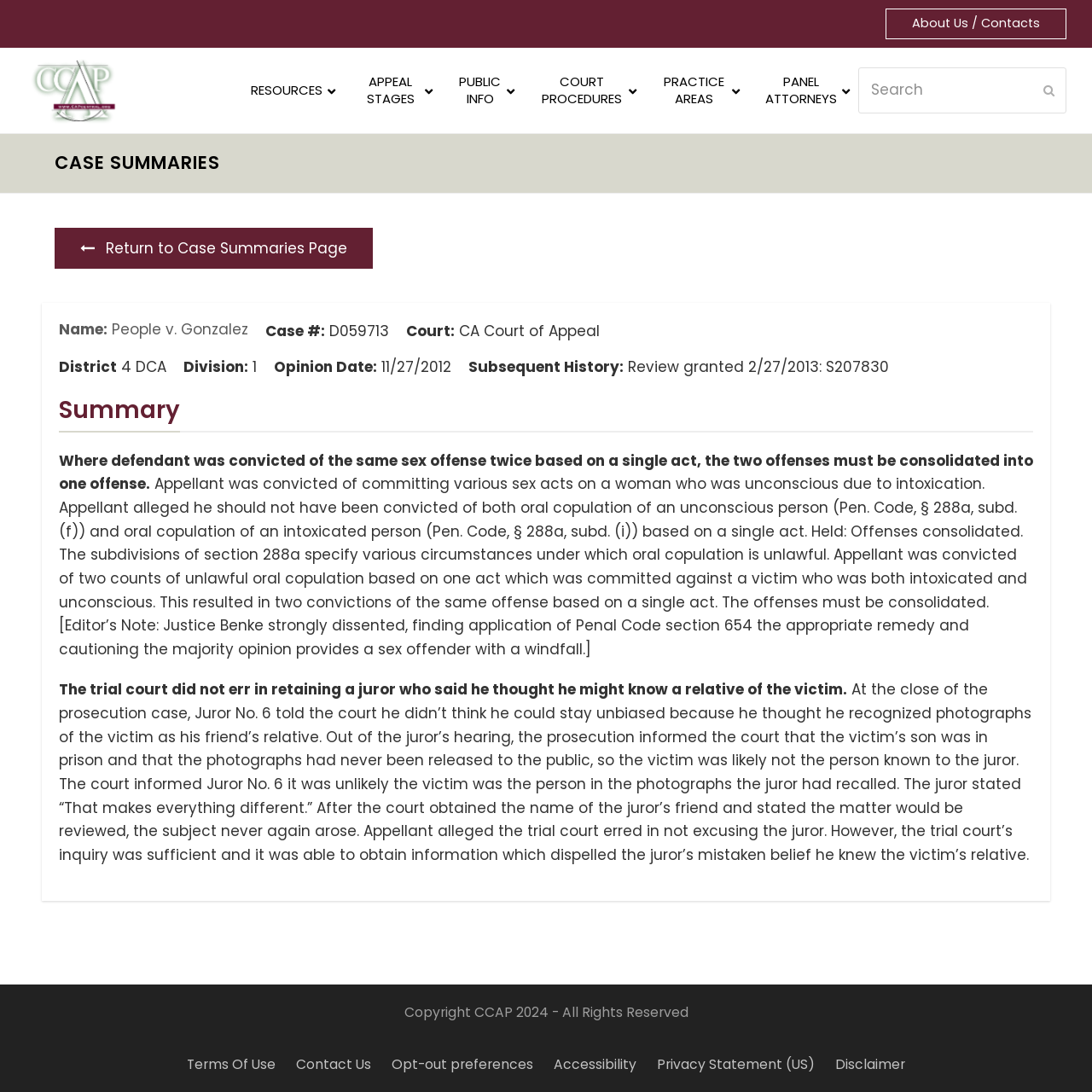Kindly determine the bounding box coordinates for the area that needs to be clicked to execute this instruction: "Go to the CCAP homepage".

[0.023, 0.072, 0.11, 0.091]